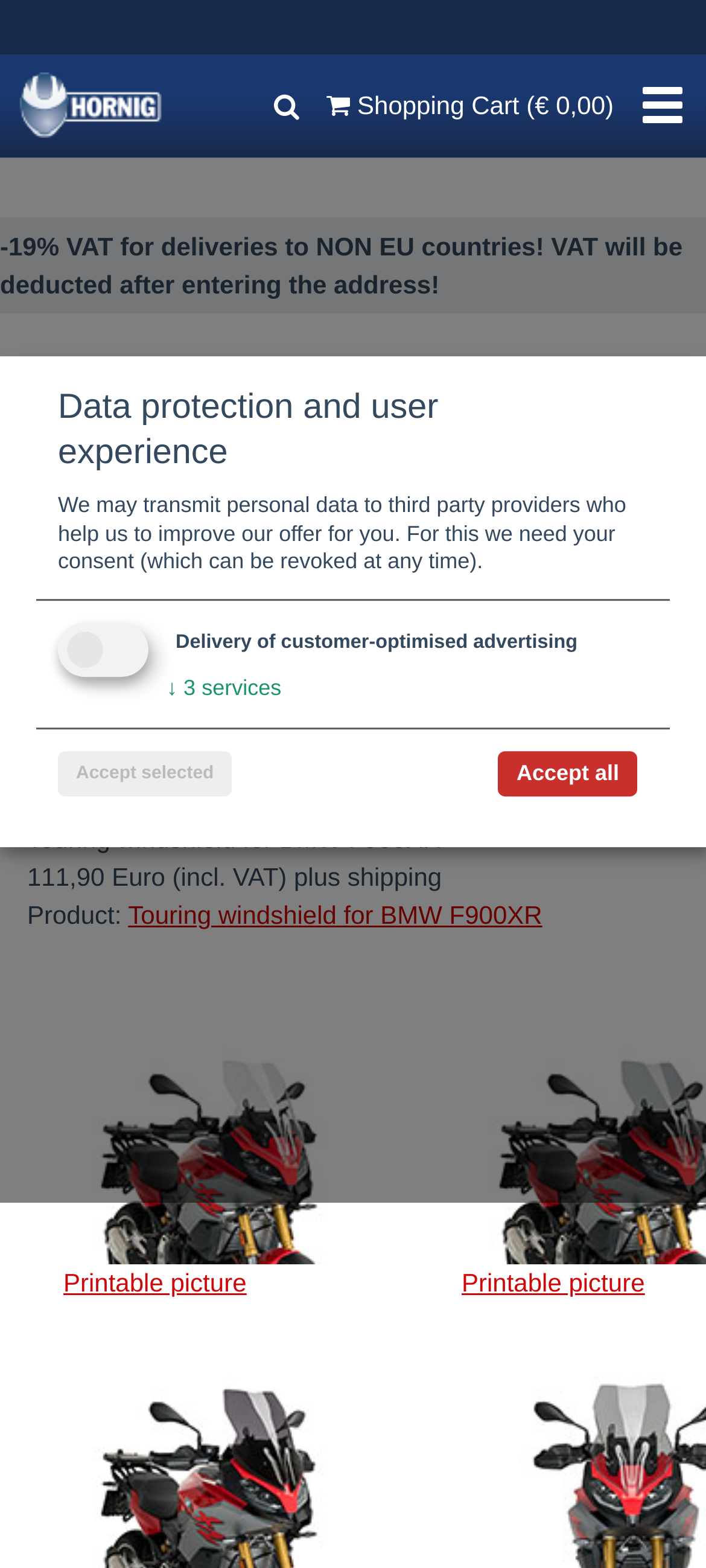Please determine the bounding box coordinates of the clickable area required to carry out the following instruction: "Read more about the touring windshield". The coordinates must be four float numbers between 0 and 1, represented as [left, top, right, bottom].

[0.038, 0.332, 0.91, 0.447]